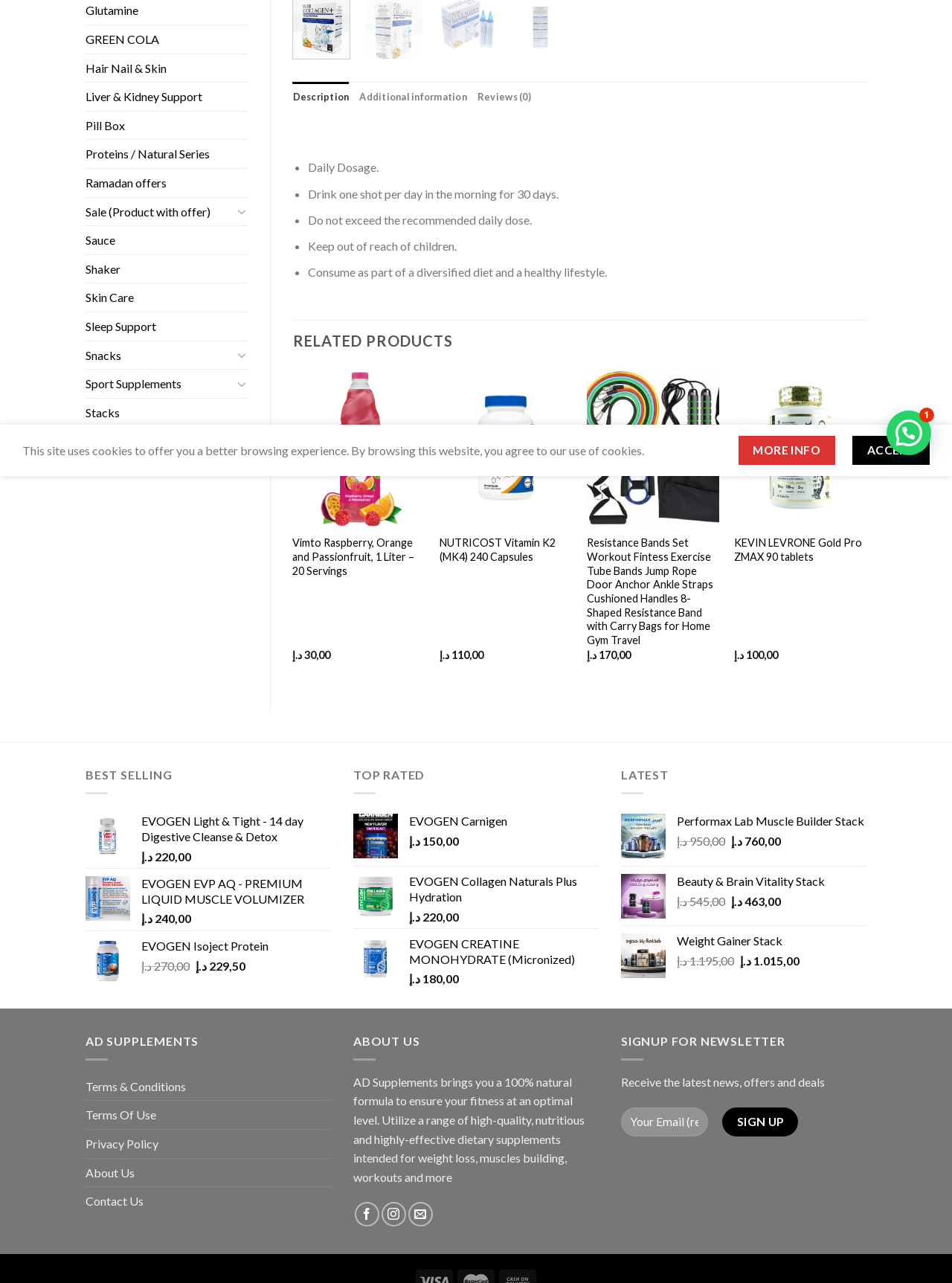Locate the bounding box of the UI element with the following description: "Quick View".

[0.616, 0.411, 0.756, 0.431]